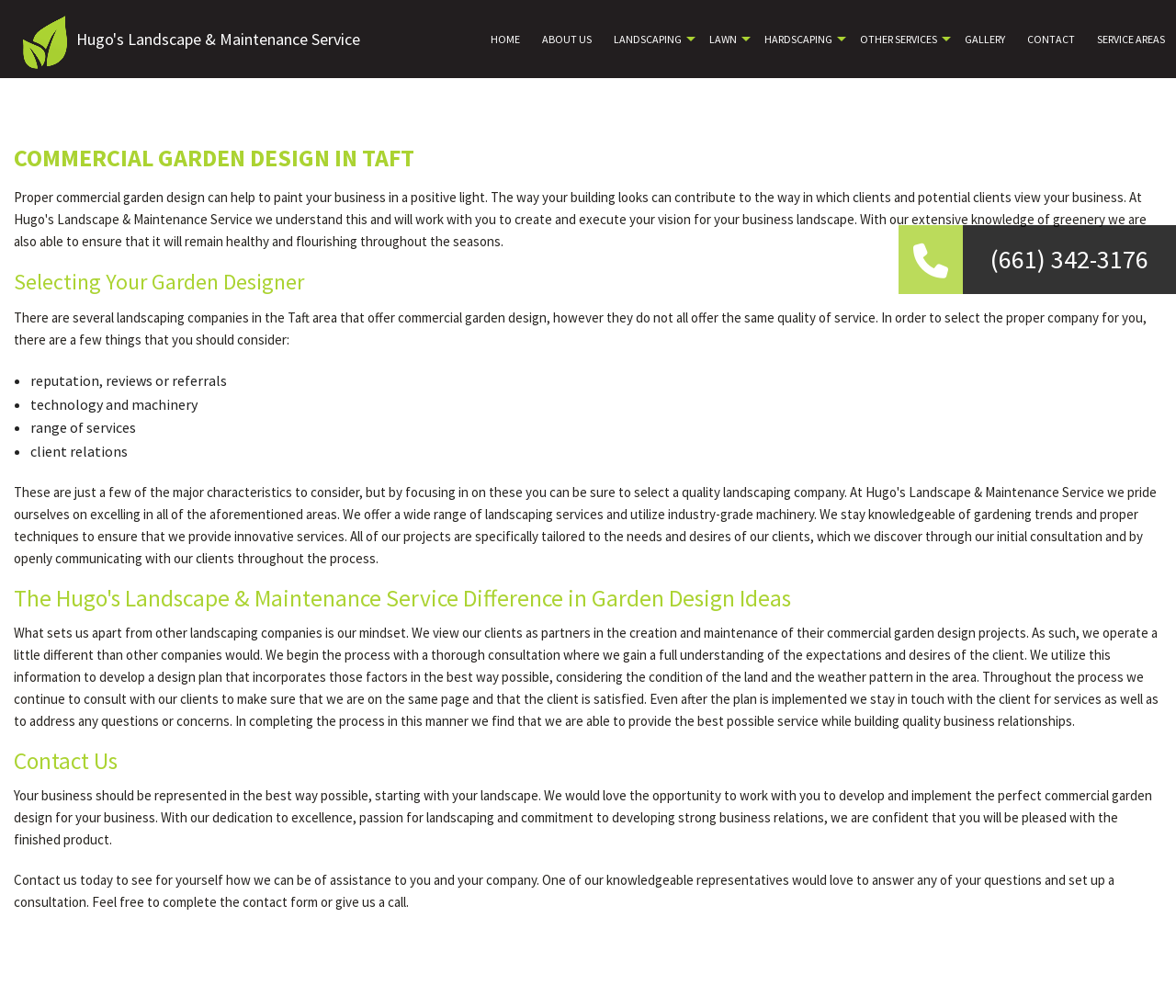Please identify the bounding box coordinates of the element that needs to be clicked to execute the following command: "Enter your email". Provide the bounding box using four float numbers between 0 and 1, formatted as [left, top, right, bottom].

None